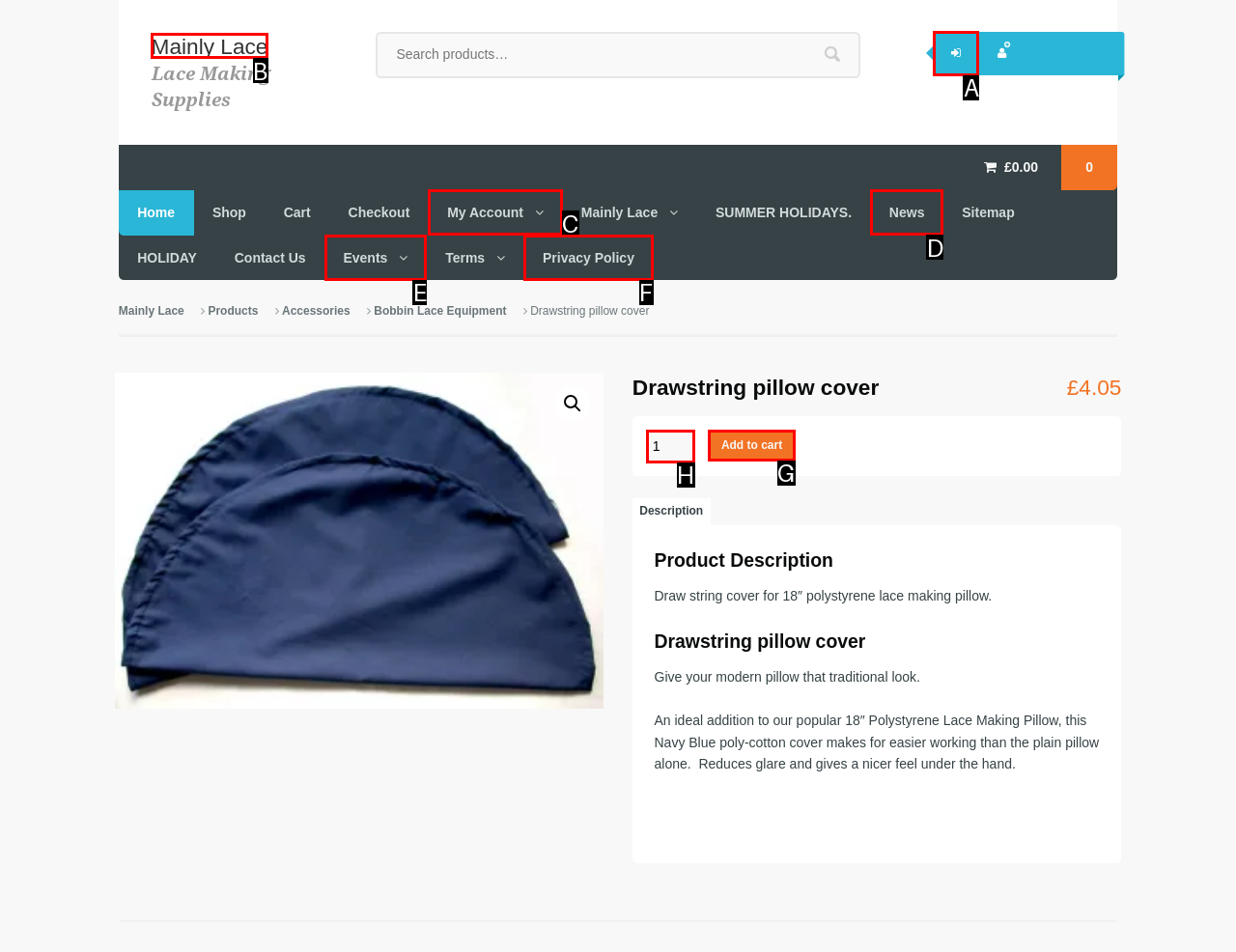Choose the HTML element you need to click to achieve the following task: Click the Forgot password? link
Respond with the letter of the selected option from the given choices directly.

None